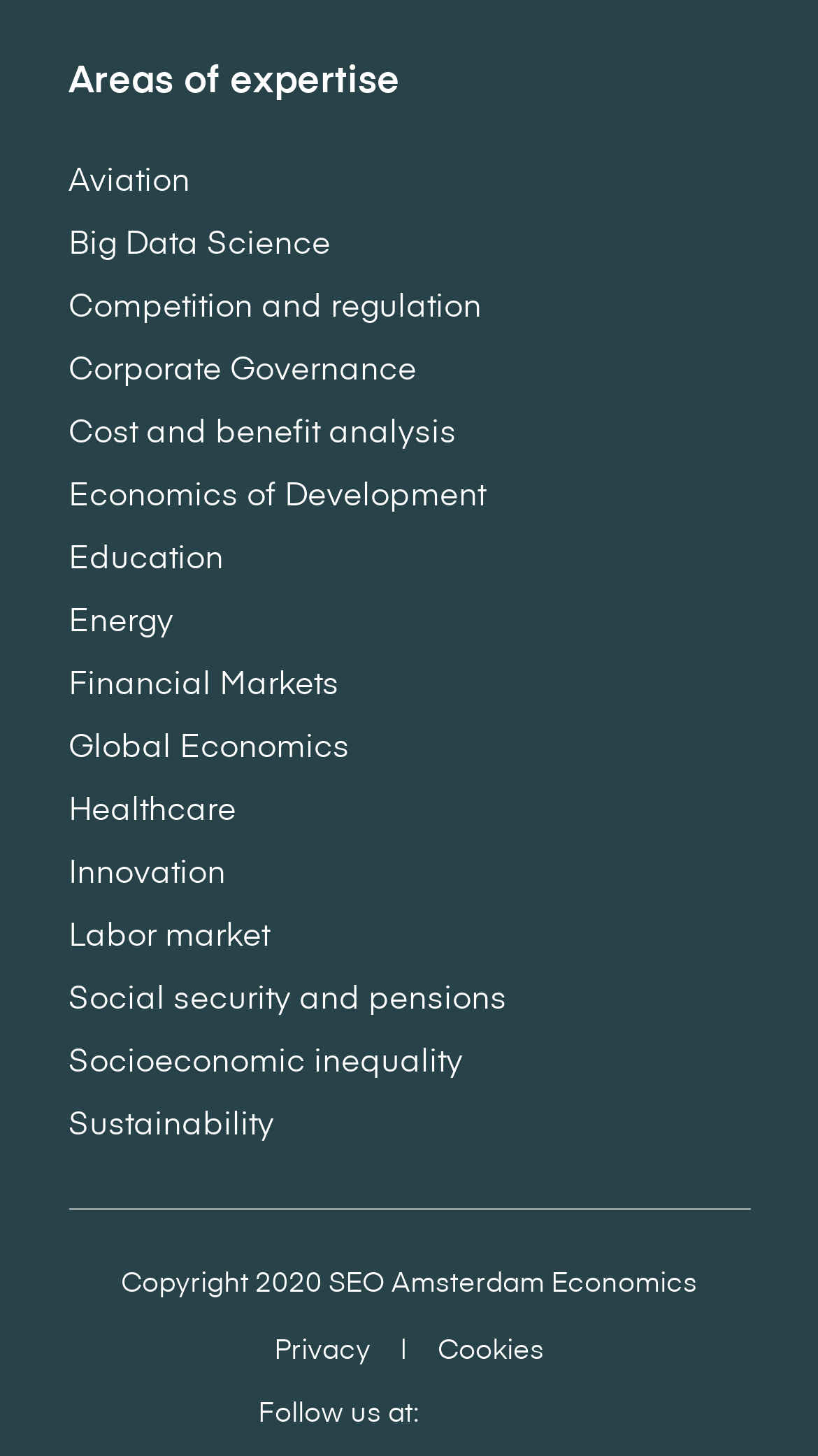What is the copyright year mentioned?
Refer to the image and provide a concise answer in one word or phrase.

2020